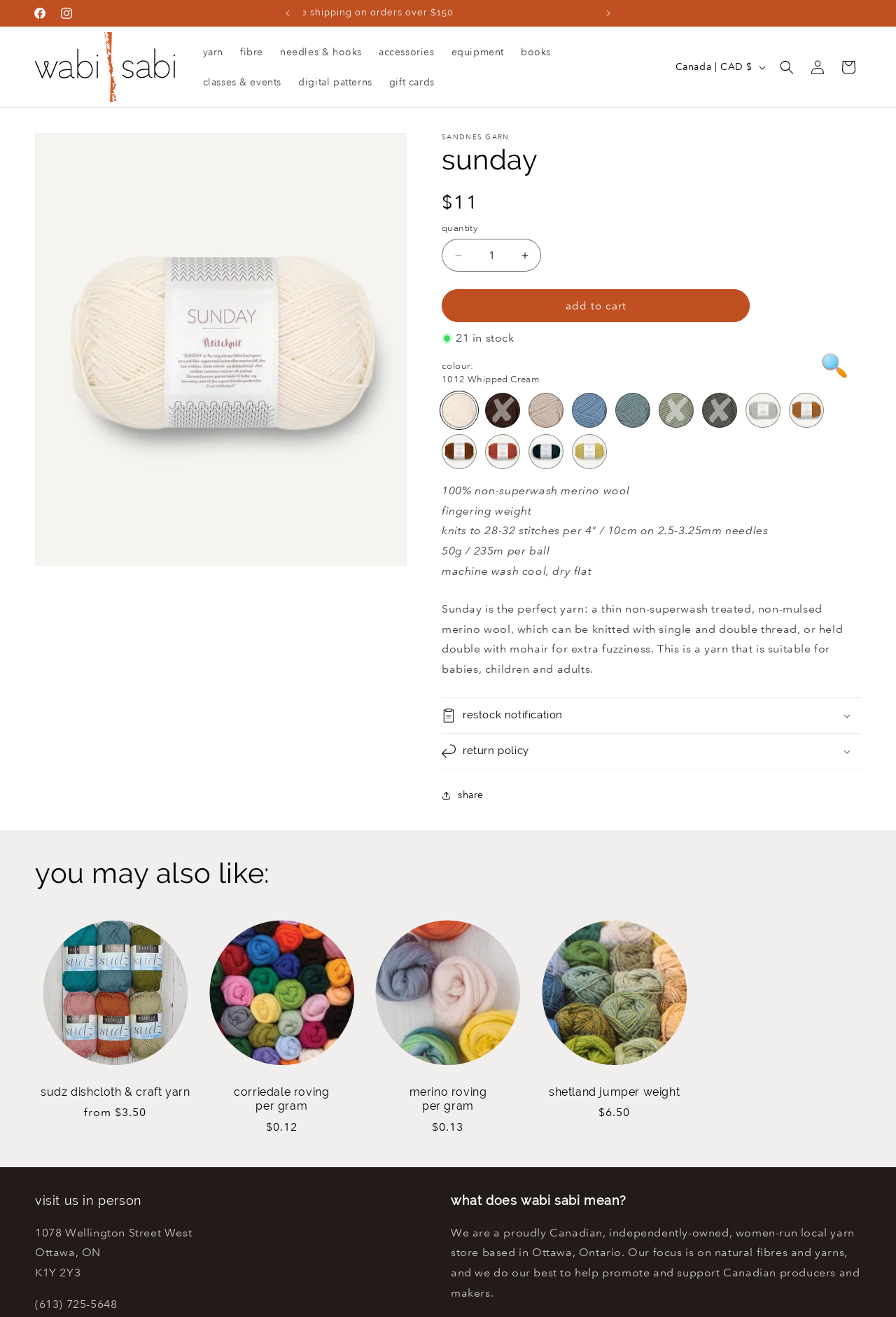What is the weight of the yarn per ball?
Use the image to give a comprehensive and detailed response to the question.

The weight of the yarn per ball can be found in the StaticText '50g / 235m per ball' with bounding box coordinates [0.493, 0.413, 0.614, 0.423].